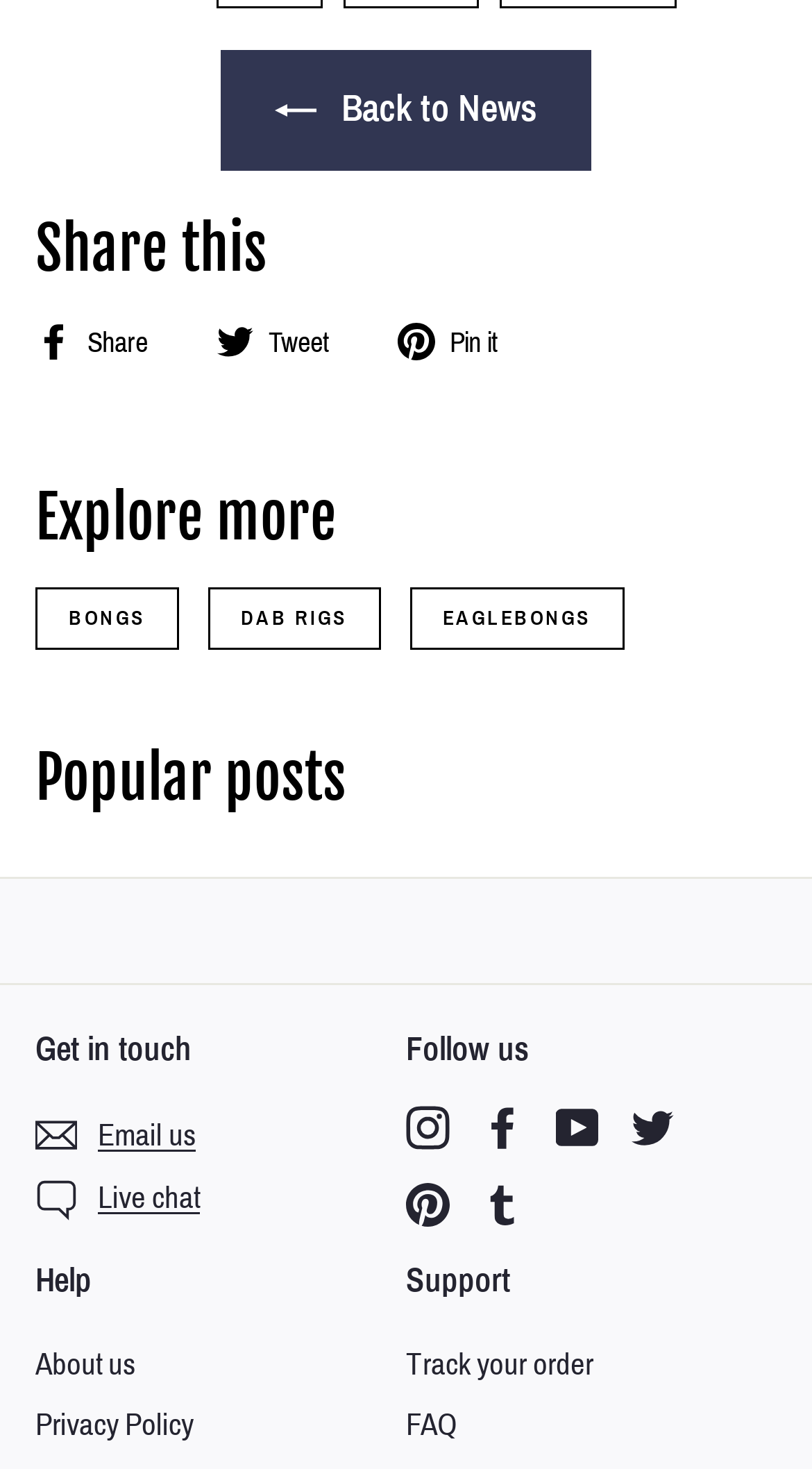Can you specify the bounding box coordinates for the region that should be clicked to fulfill this instruction: "Explore more about BONGS".

[0.044, 0.399, 0.219, 0.442]